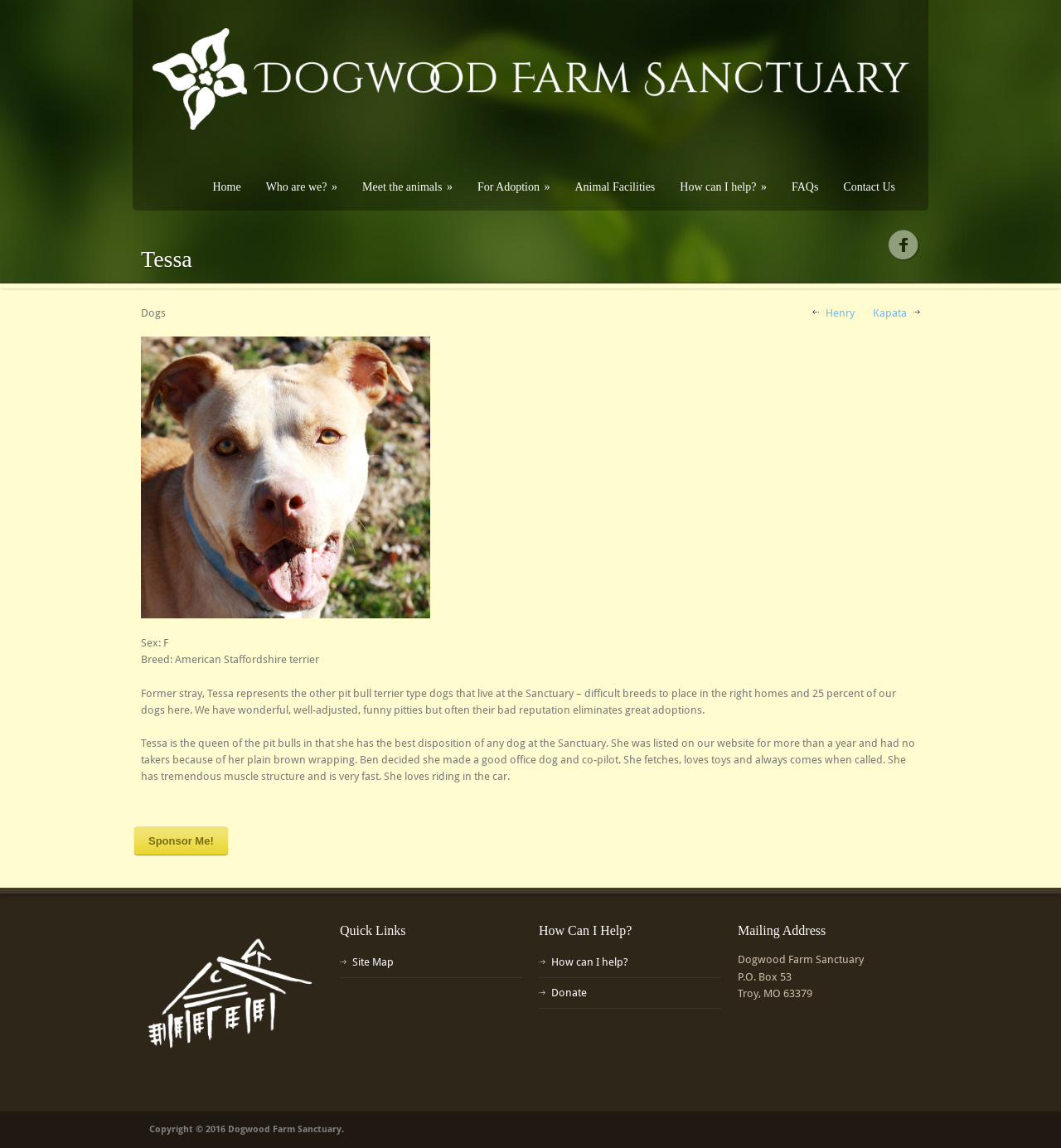Please provide a comprehensive answer to the question based on the screenshot: What is the breed of Tessa?

The webpage has a static text 'Breed: American Staffordshire terrier' which indicates the breed of Tessa.